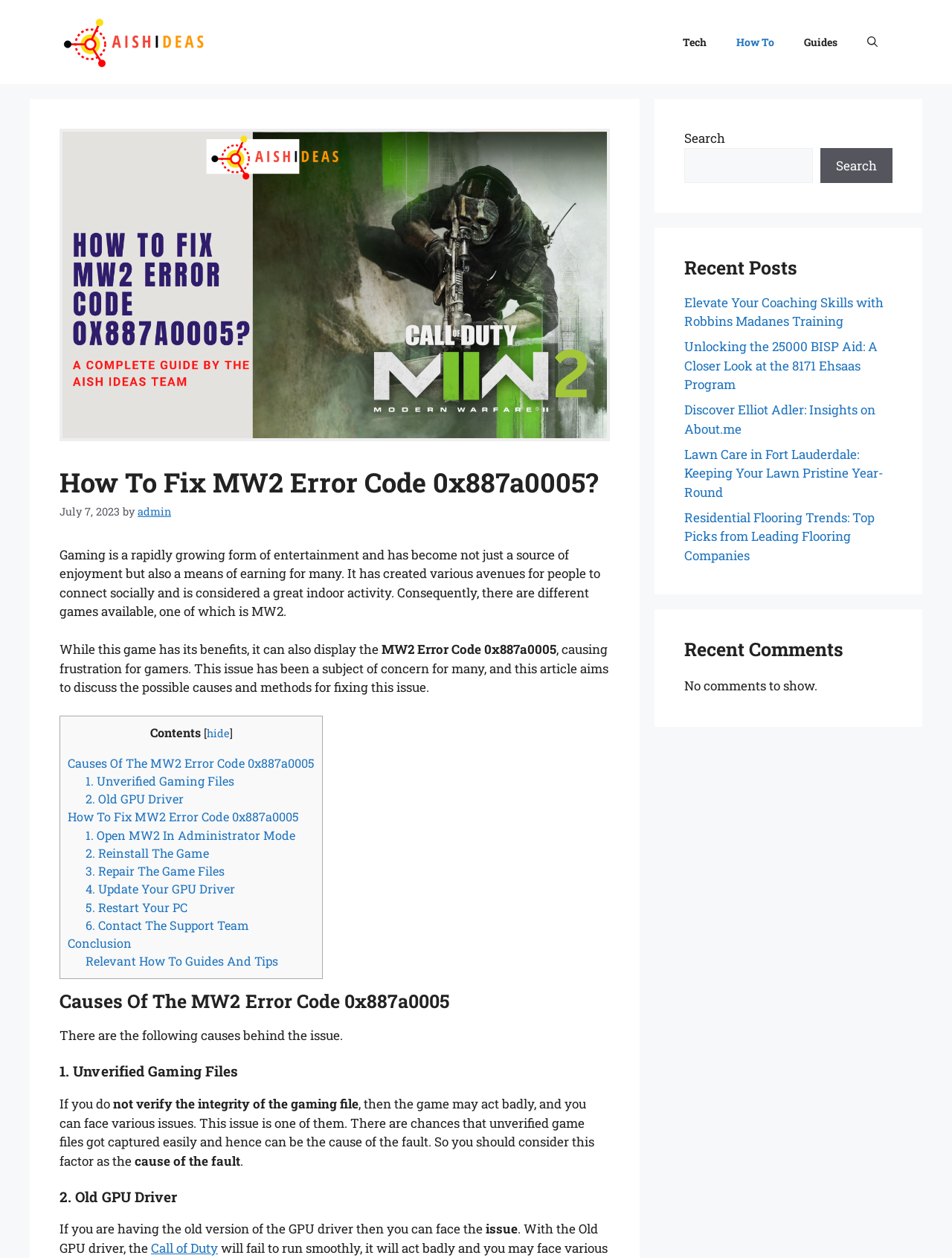Give a one-word or one-phrase response to the question:
What is the name of the website?

Aish Ideas